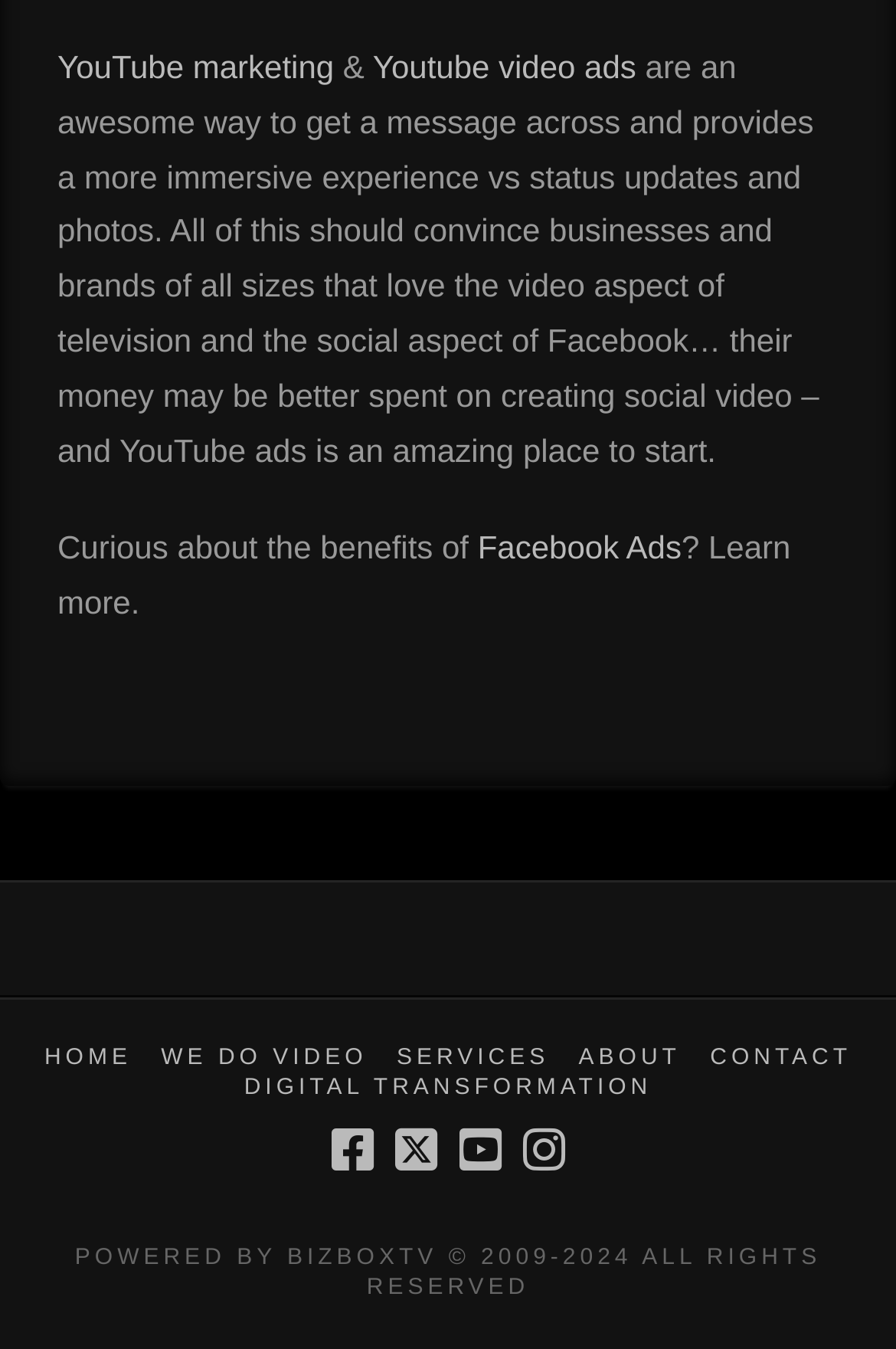Provide a brief response in the form of a single word or phrase:
How many social media links are present?

5